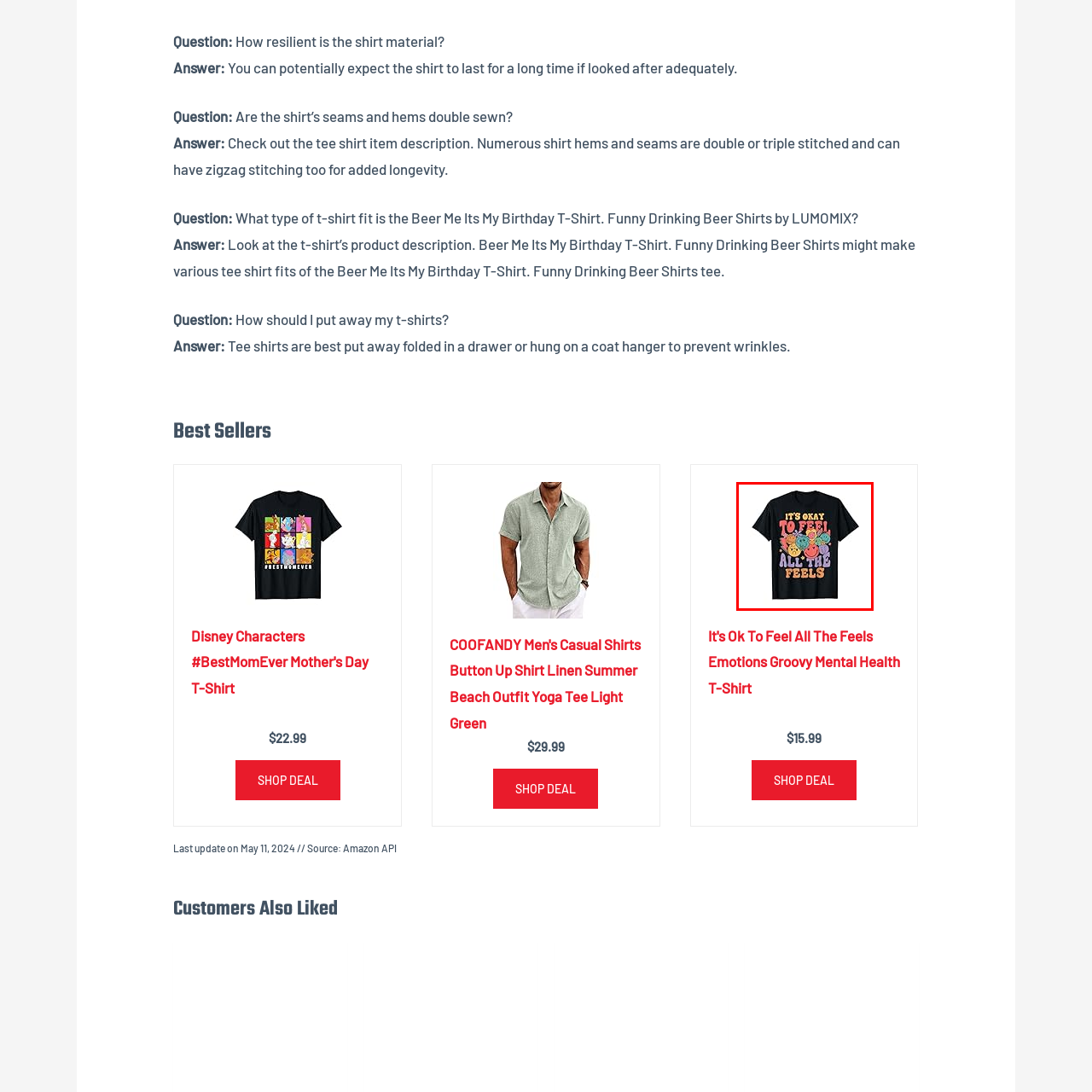Please look at the image highlighted by the red bounding box and provide a single word or phrase as an answer to this question:
What is the dominant color of the t-shirt?

Black